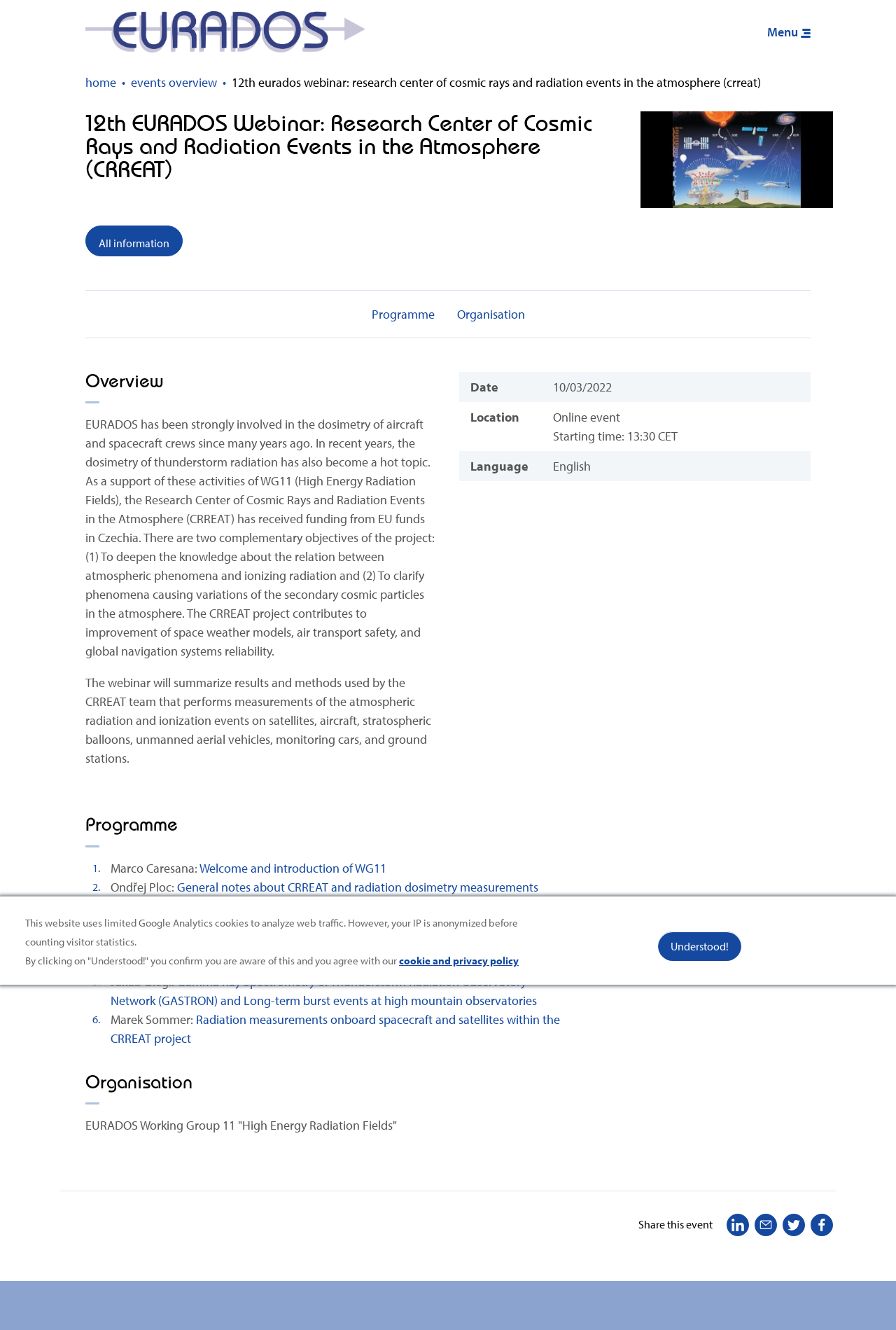Can you specify the bounding box coordinates for the region that should be clicked to fulfill this instruction: "View 'Programme'".

[0.414, 0.23, 0.485, 0.242]